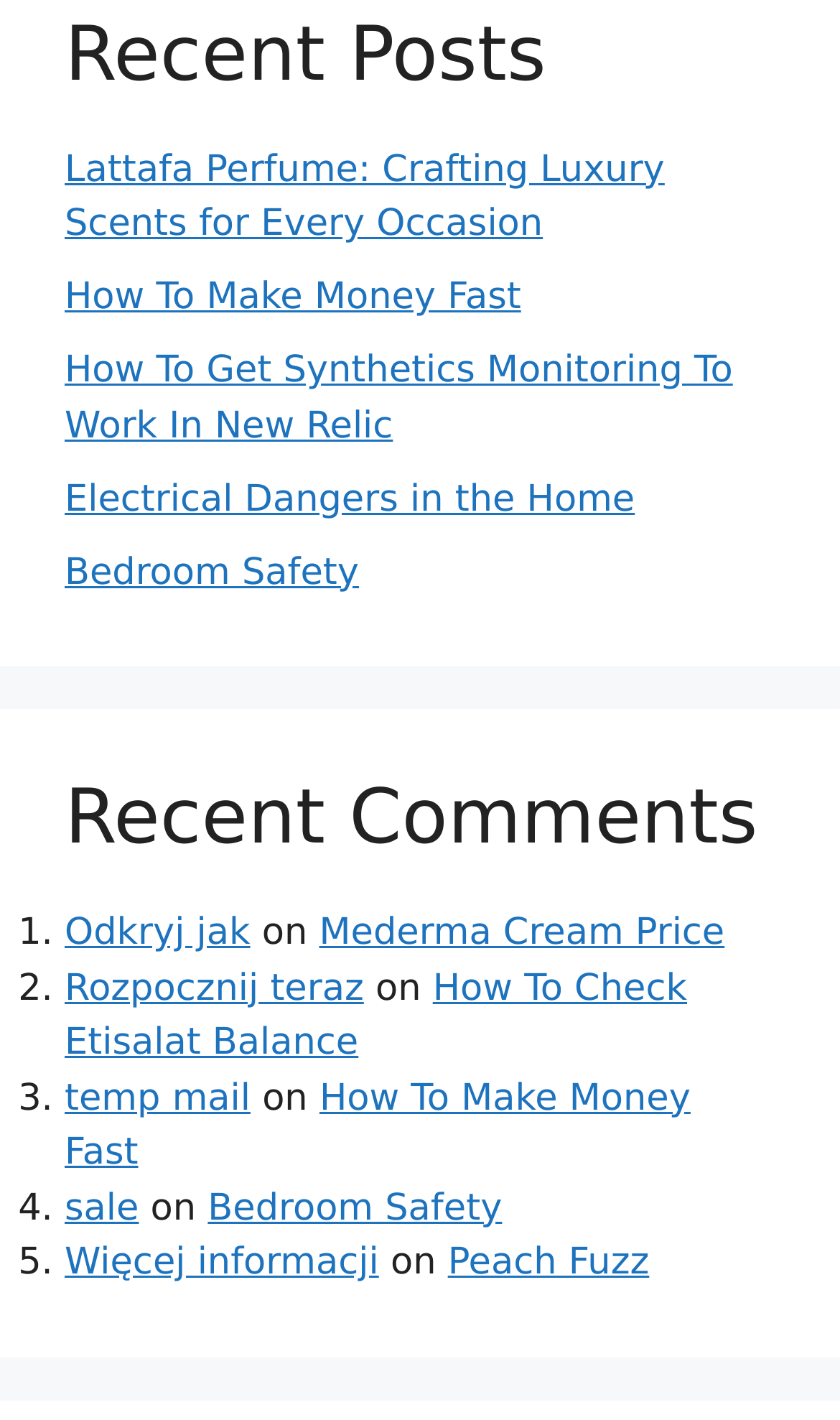Determine the bounding box coordinates for the region that must be clicked to execute the following instruction: "View 'Electrical Dangers in the Home'".

[0.077, 0.336, 0.756, 0.367]